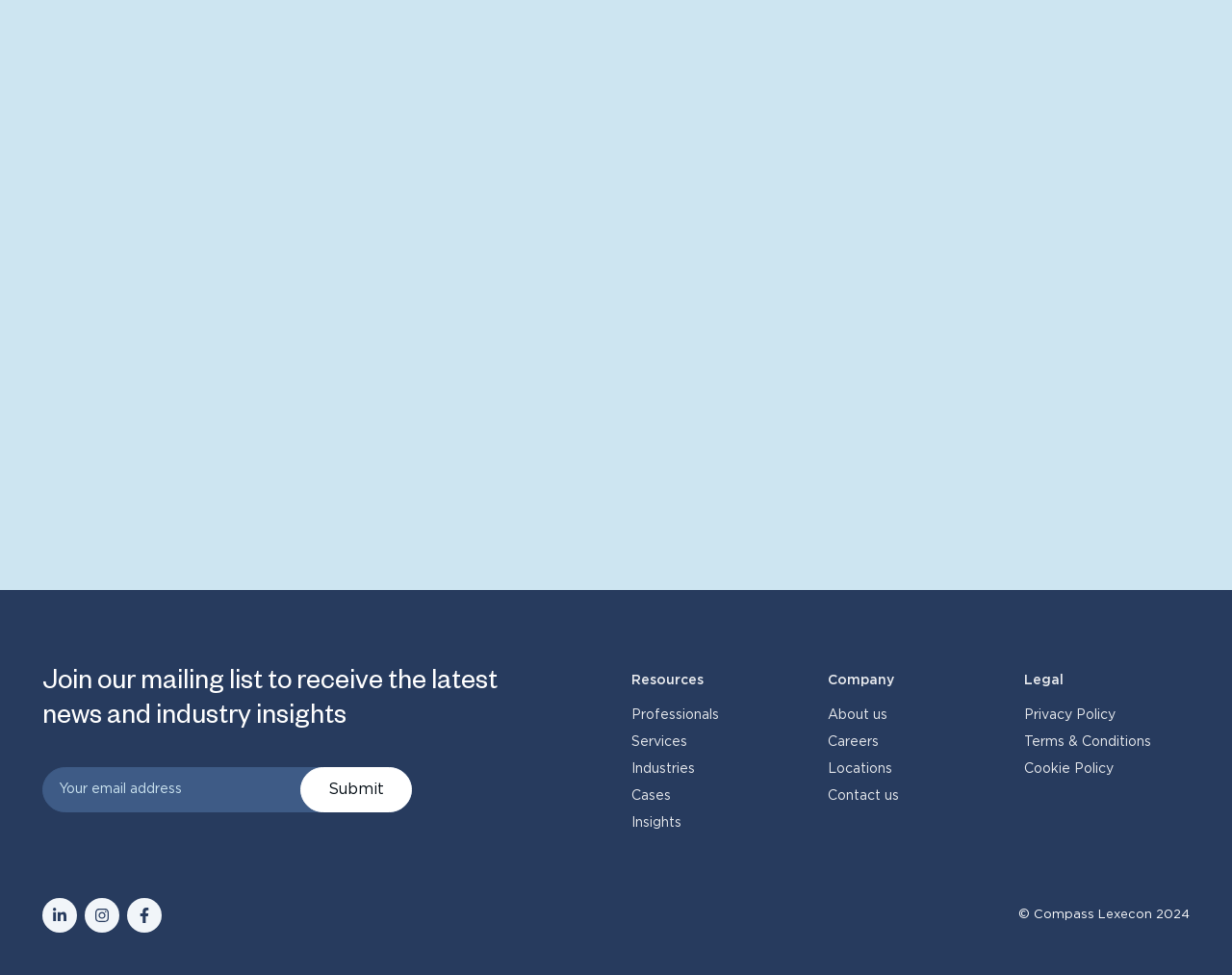How many articles are on the webpage?
Please look at the screenshot and answer using one word or phrase.

4